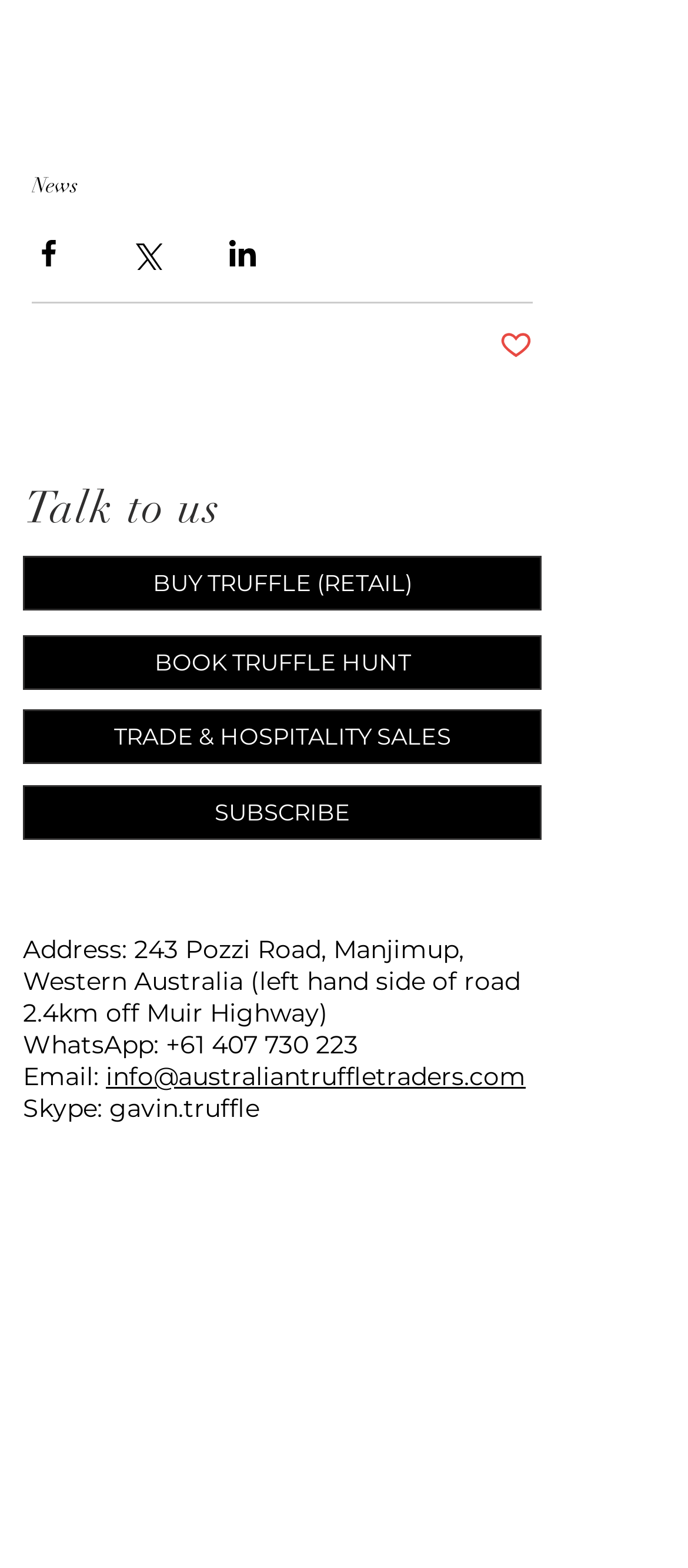Please provide a comprehensive response to the question based on the details in the image: What is the first social media platform listed?

I looked at the 'Social Bar' section and found that the first link is 'Instagram', which is a social media platform.